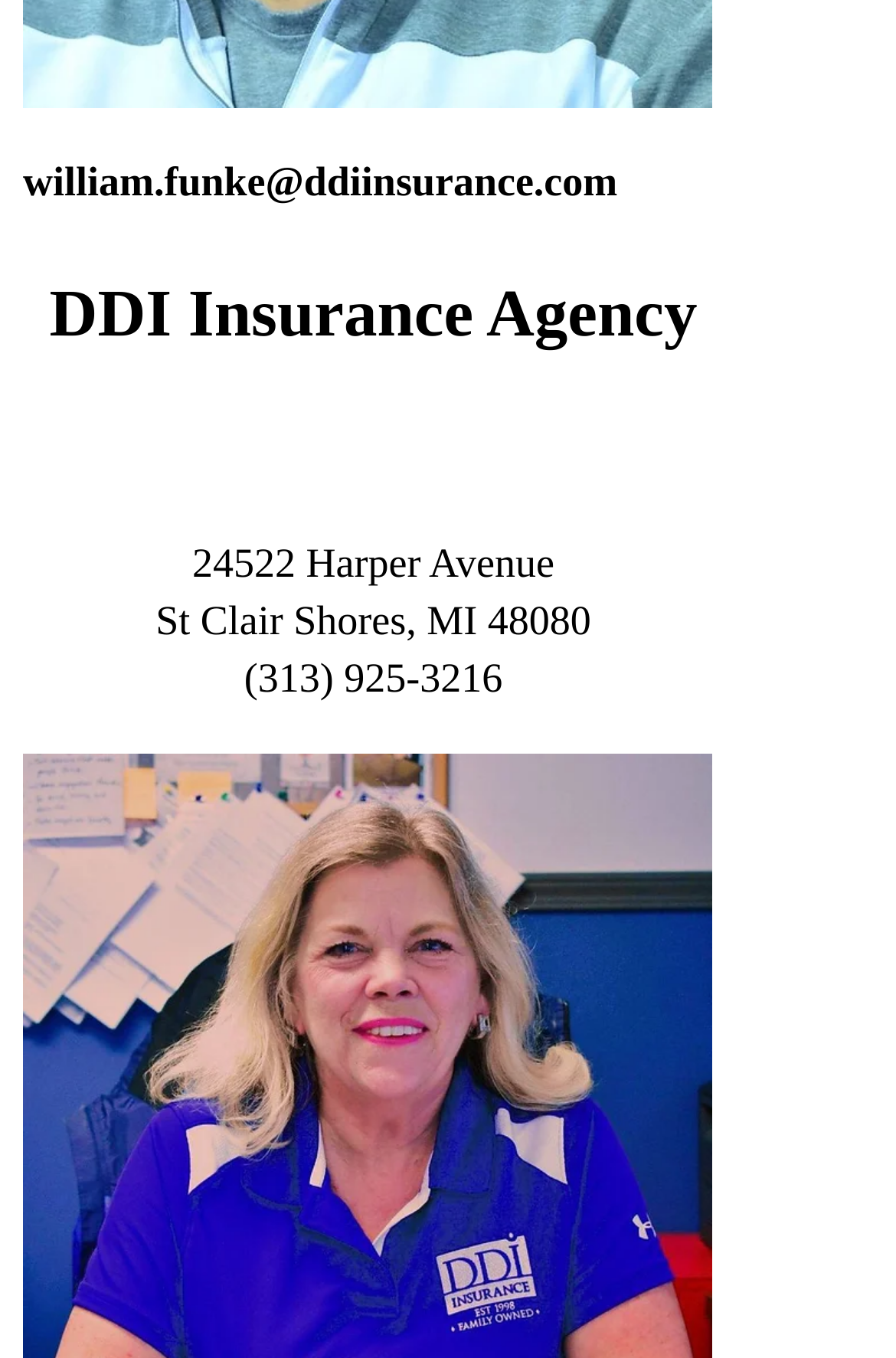Identify the bounding box of the HTML element described as: "Skip to main content".

None